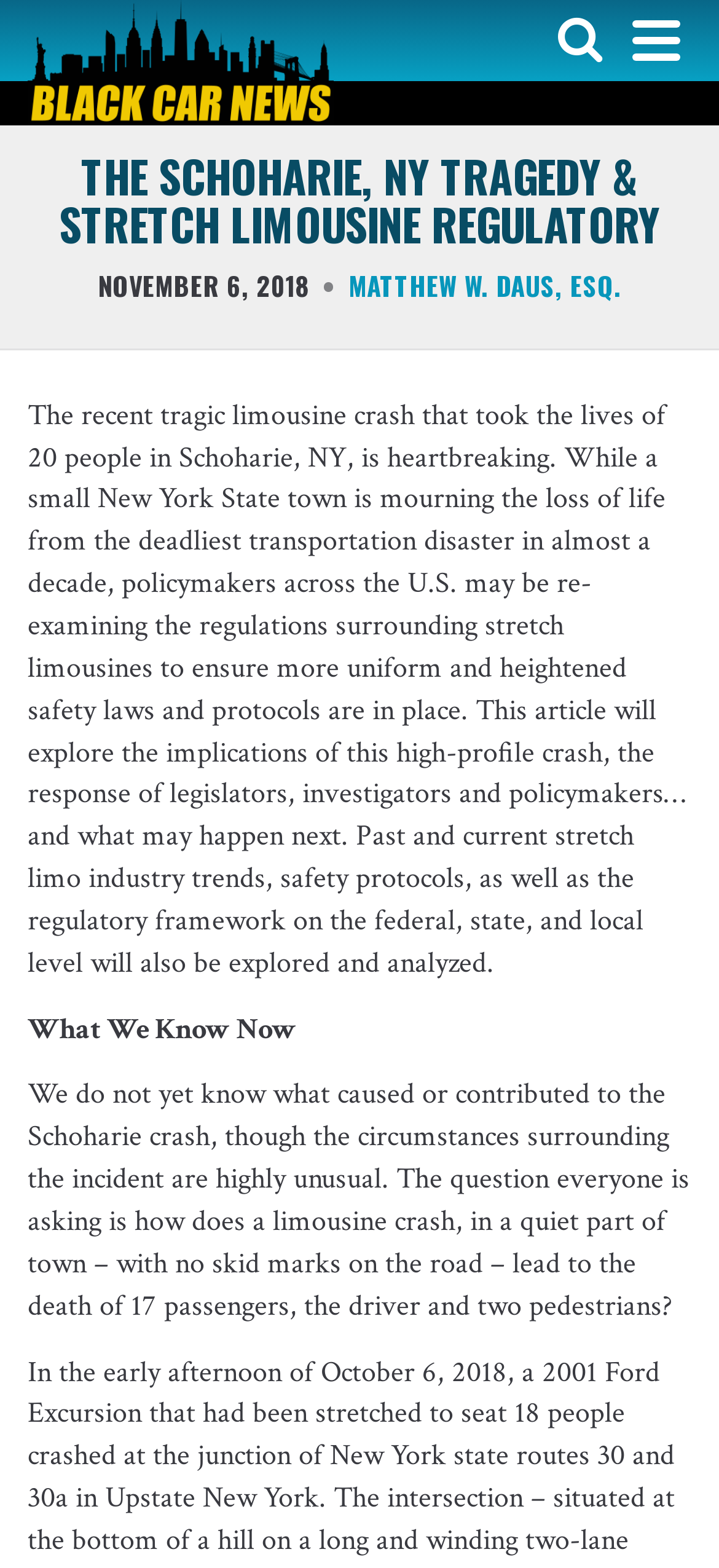Give a short answer using one word or phrase for the question:
What is the date of the article?

November 6, 2018